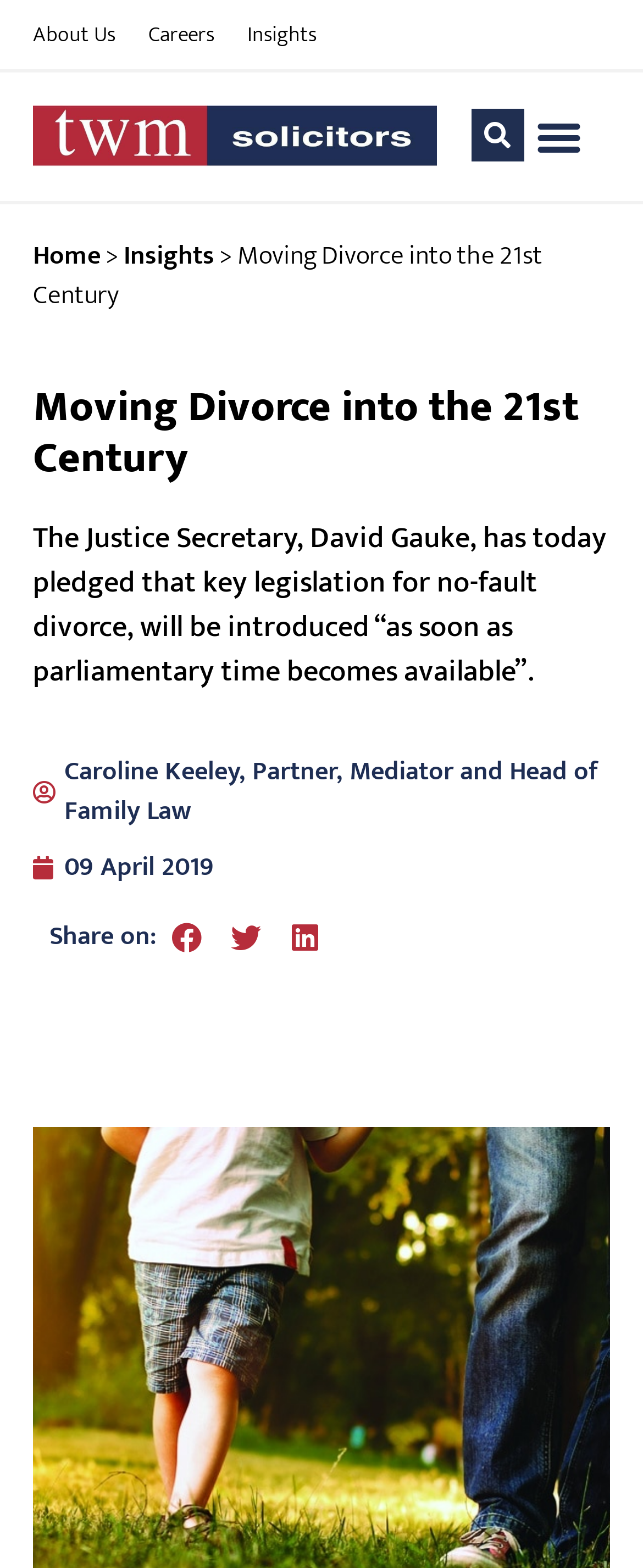Identify the bounding box coordinates of the region that needs to be clicked to carry out this instruction: "Click on About Us". Provide these coordinates as four float numbers ranging from 0 to 1, i.e., [left, top, right, bottom].

[0.051, 0.011, 0.179, 0.034]